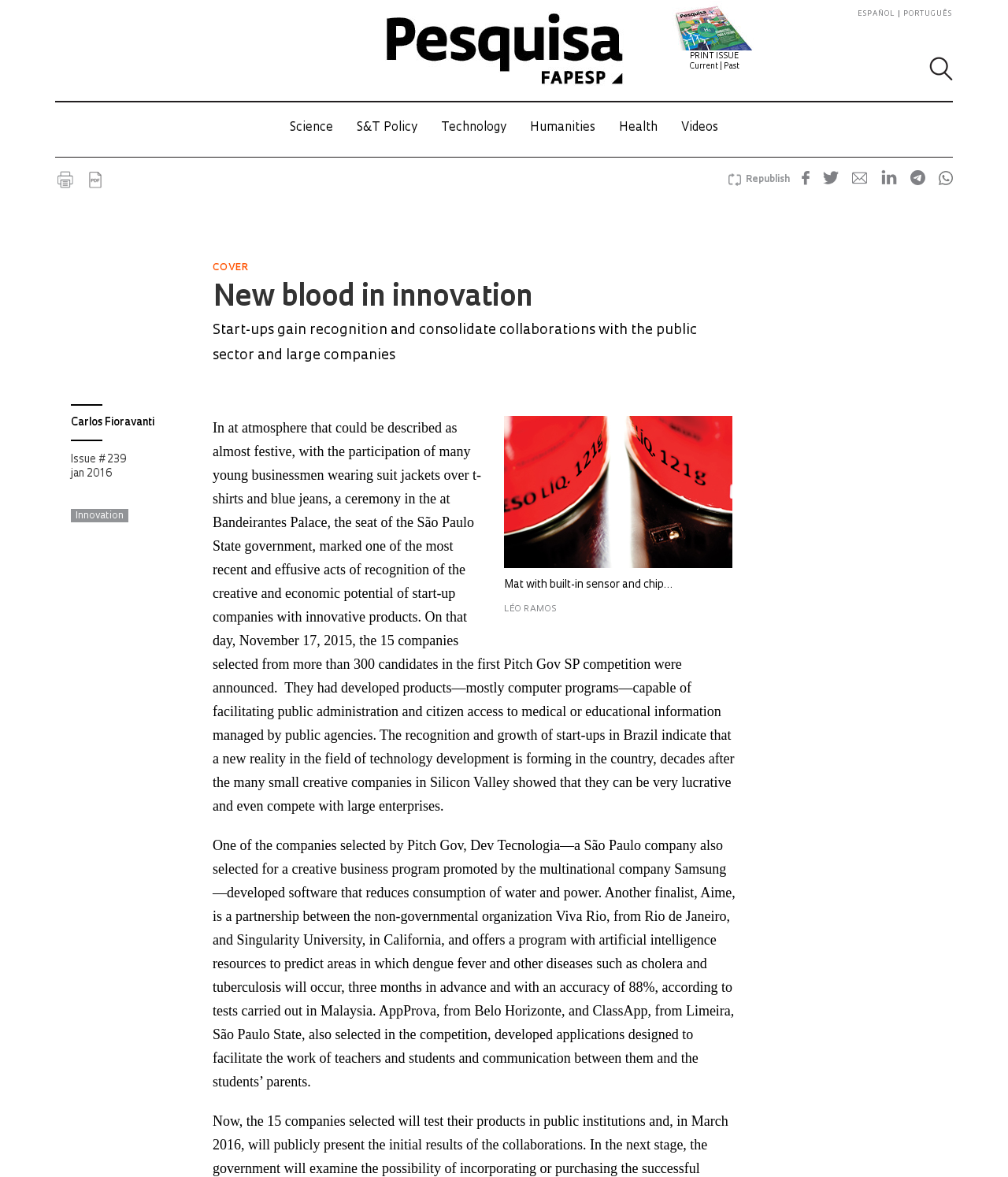Please pinpoint the bounding box coordinates for the region I should click to adhere to this instruction: "read about the musical memoir".

None